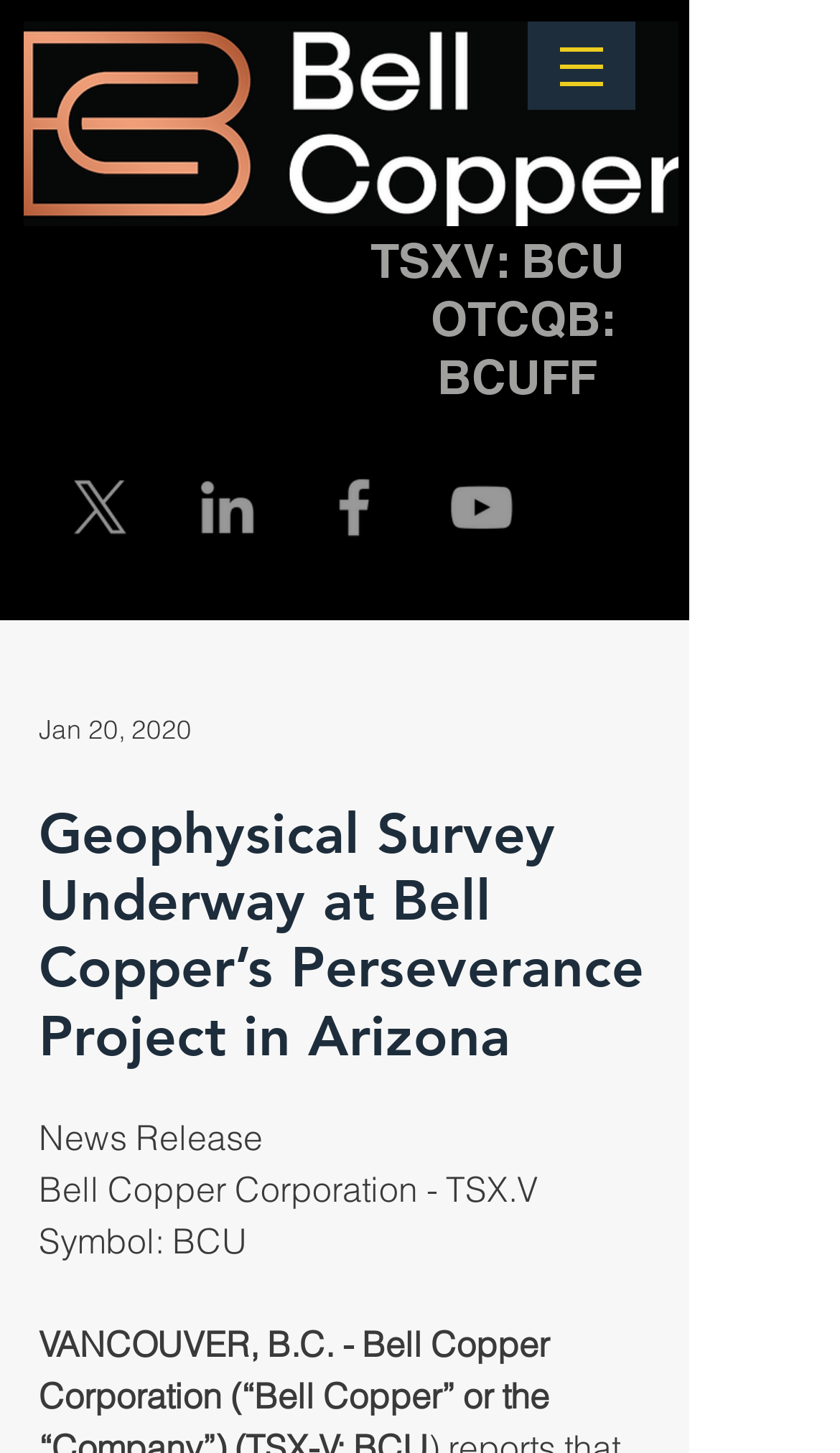Use the information in the screenshot to answer the question comprehensively: What is the date of the news release?

I found the answer by looking at the generic element that says 'Jan 20, 2020', which is located below the heading element that says 'Geophysical Survey Underway at Bell Copper’s Perseverance Project in Arizona'.